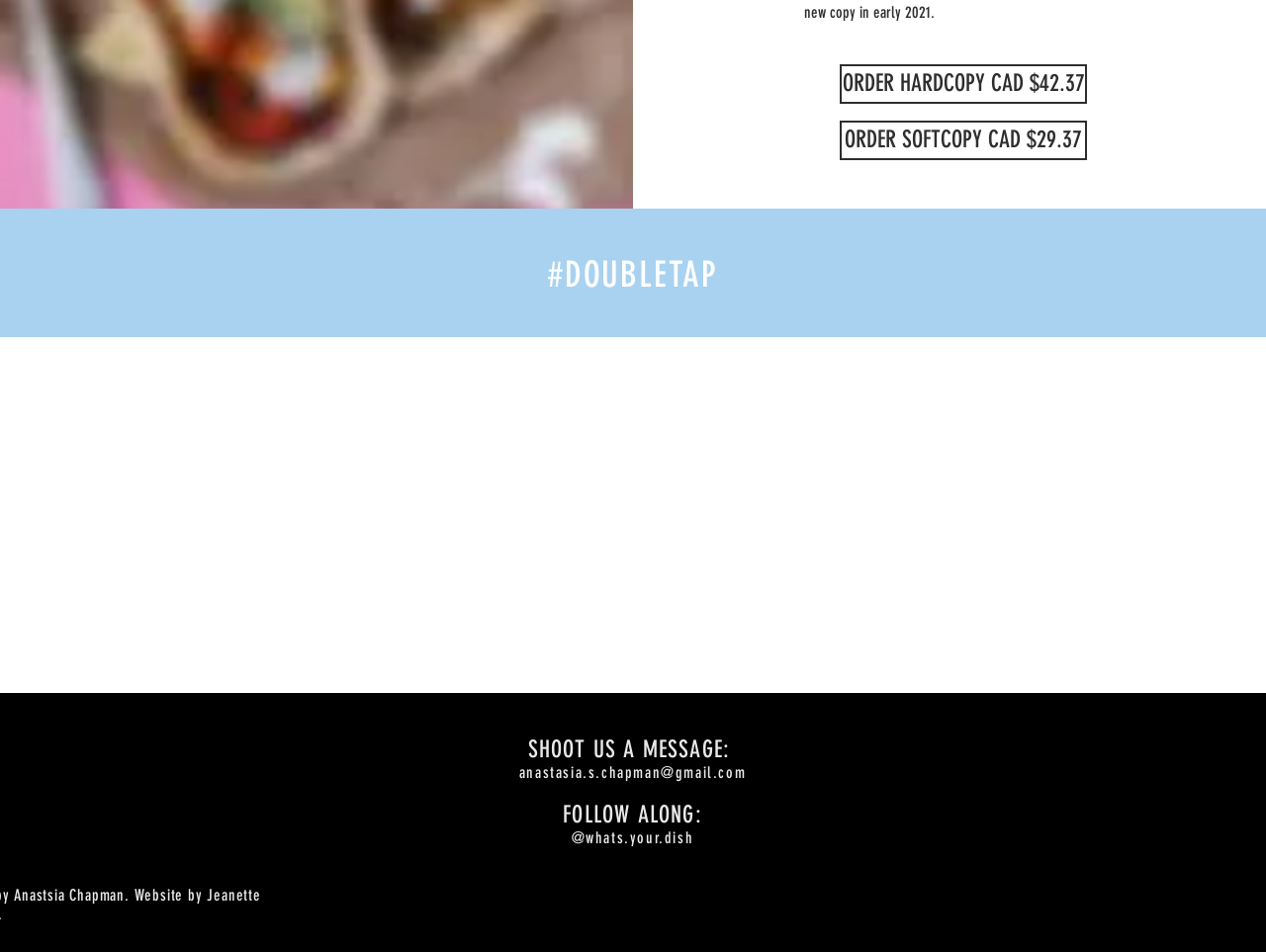What is the price of the softcopy CAD?
Based on the image, answer the question with as much detail as possible.

I found the link 'ORDER SOFTCOPY CAD $29.37' on the webpage, which indicates the price of the softcopy CAD is $29.37.